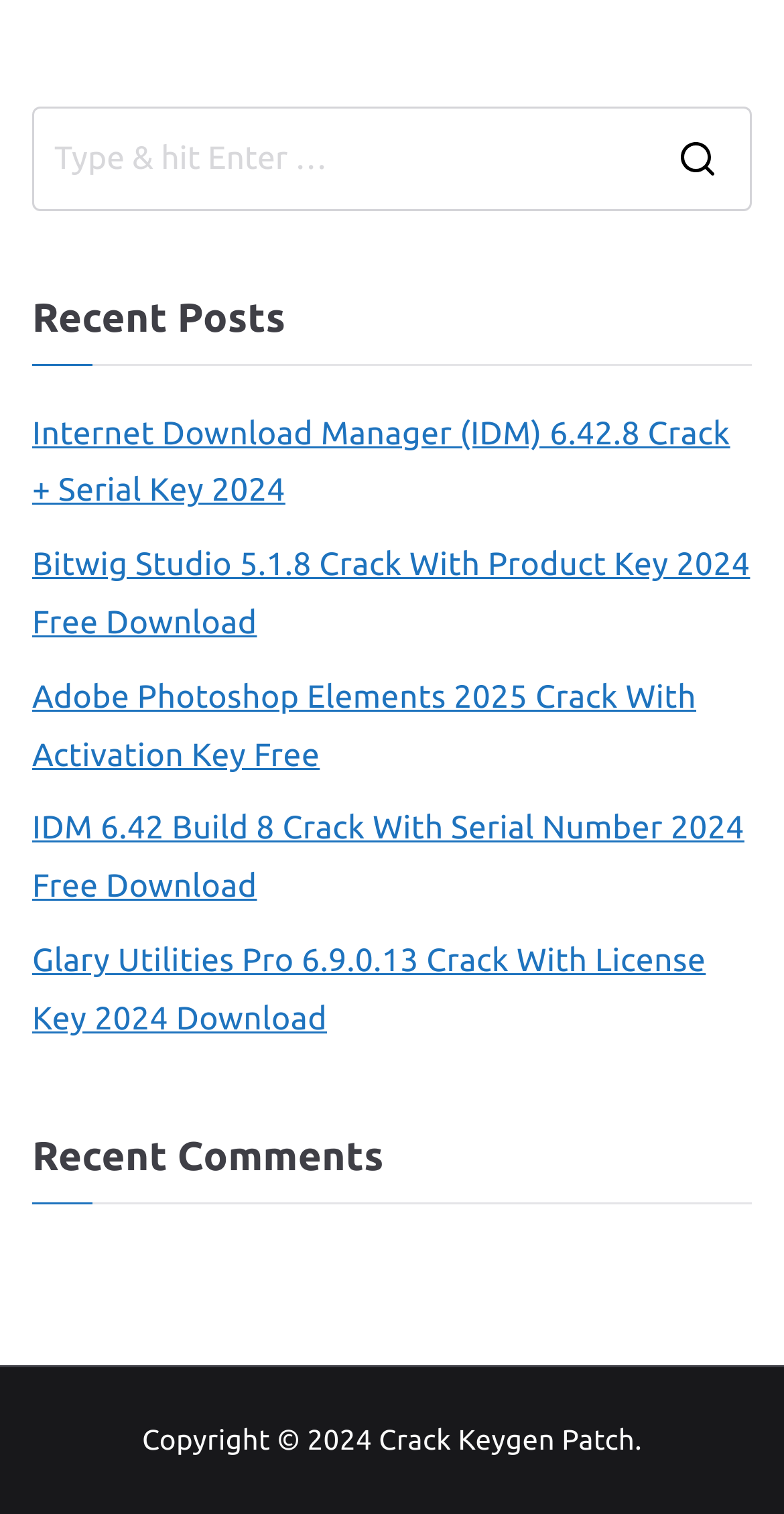What is the category of the posts listed under 'Recent Posts'?
Using the image as a reference, answer the question with a short word or phrase.

Software cracks and keys